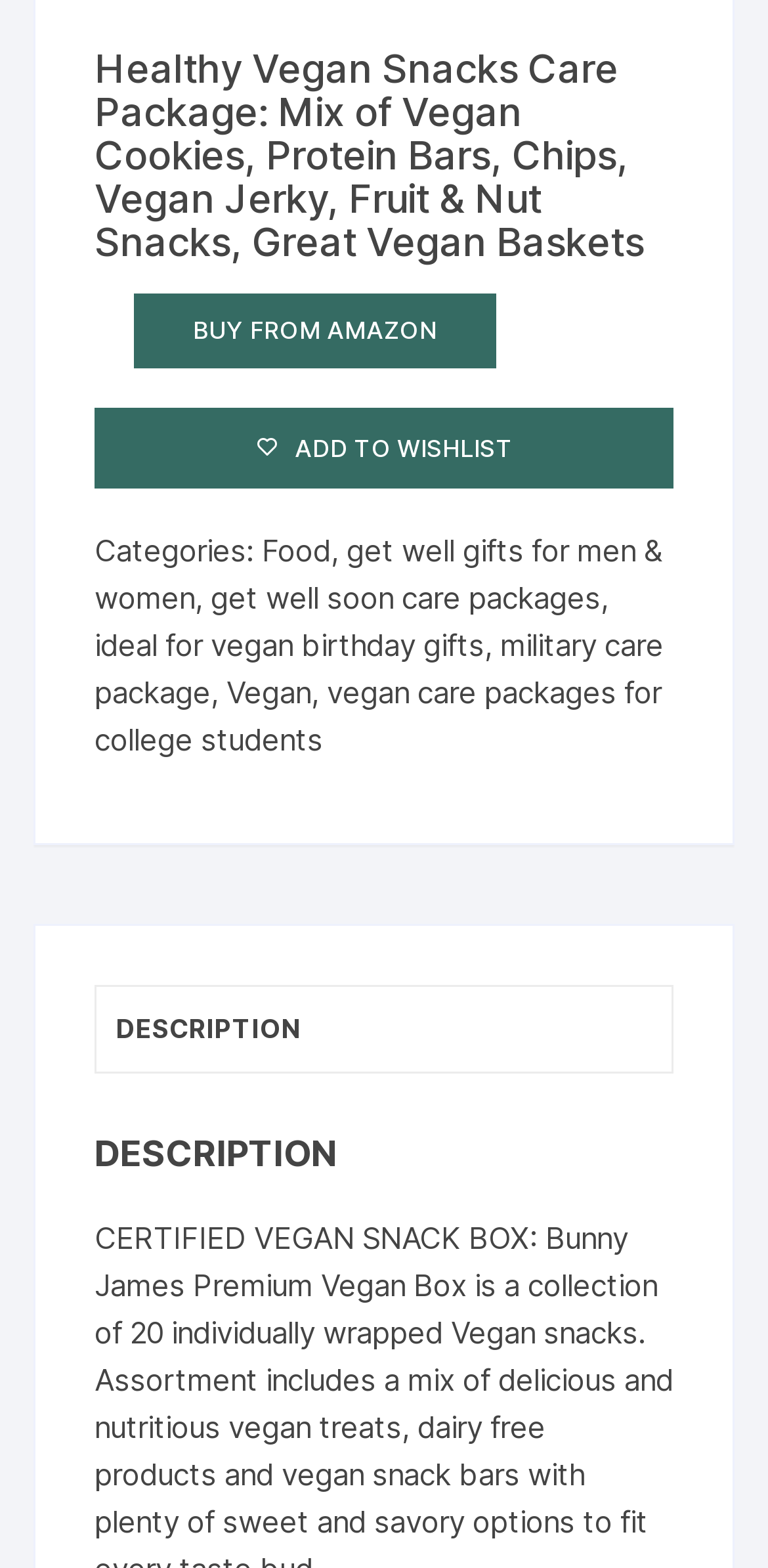What is the purpose of the 'BUY FROM AMAZON' button?
Can you provide a detailed and comprehensive answer to the question?

The 'BUY FROM AMAZON' button is a prominent element on the webpage, and its text suggests that it allows users to purchase the product from Amazon. This is a common pattern in e-commerce websites, where a 'Buy' or 'Add to Cart' button is used to initiate the purchase process.